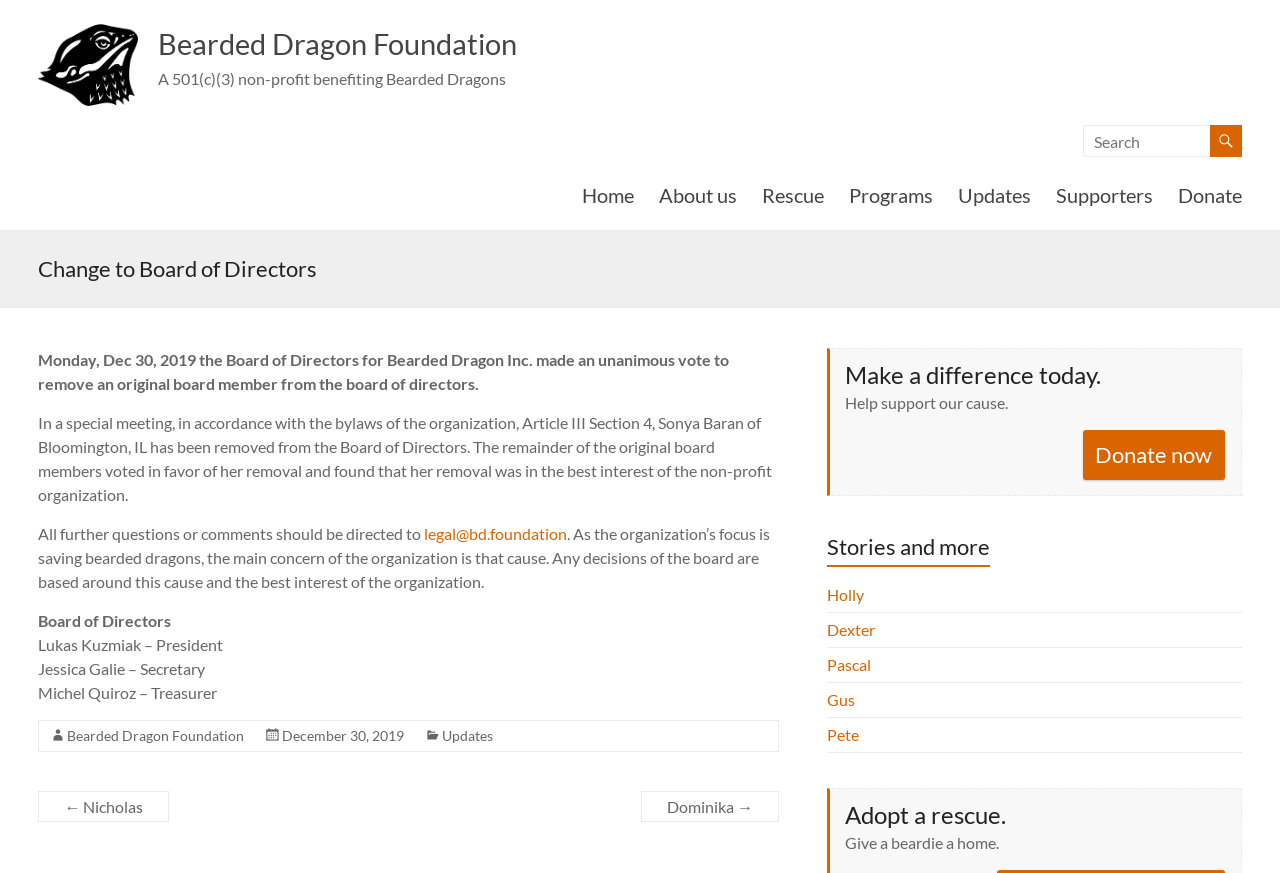Please locate the bounding box coordinates of the region I need to click to follow this instruction: "Adopt a rescue".

[0.66, 0.915, 0.866, 0.951]